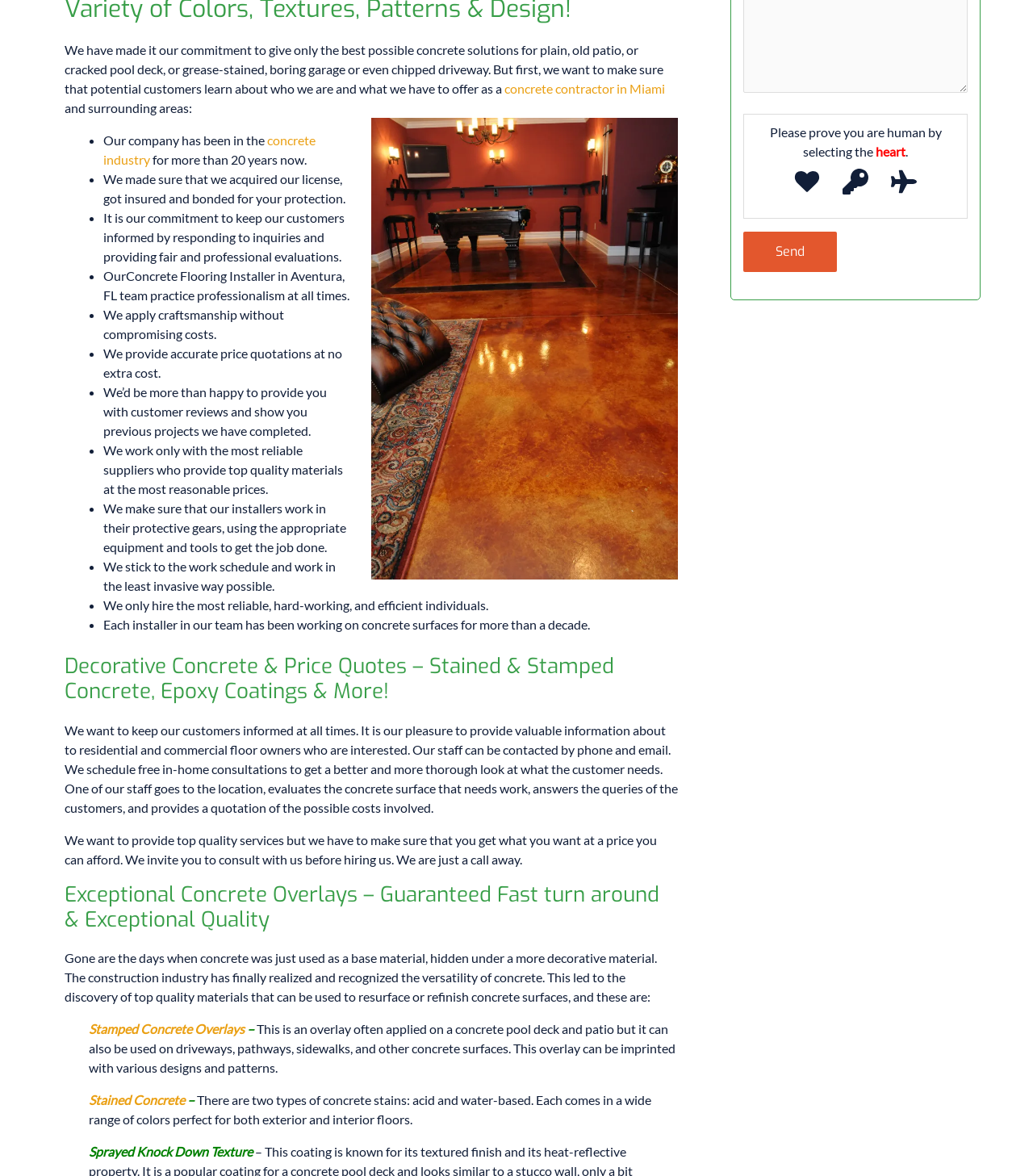Given the element description, predict the bounding box coordinates in the format (top-left x, top-left y, bottom-right x, bottom-right y), using floating point numbers between 0 and 1: name="kc_captcha" value="kc_human"

[0.762, 0.135, 0.779, 0.148]